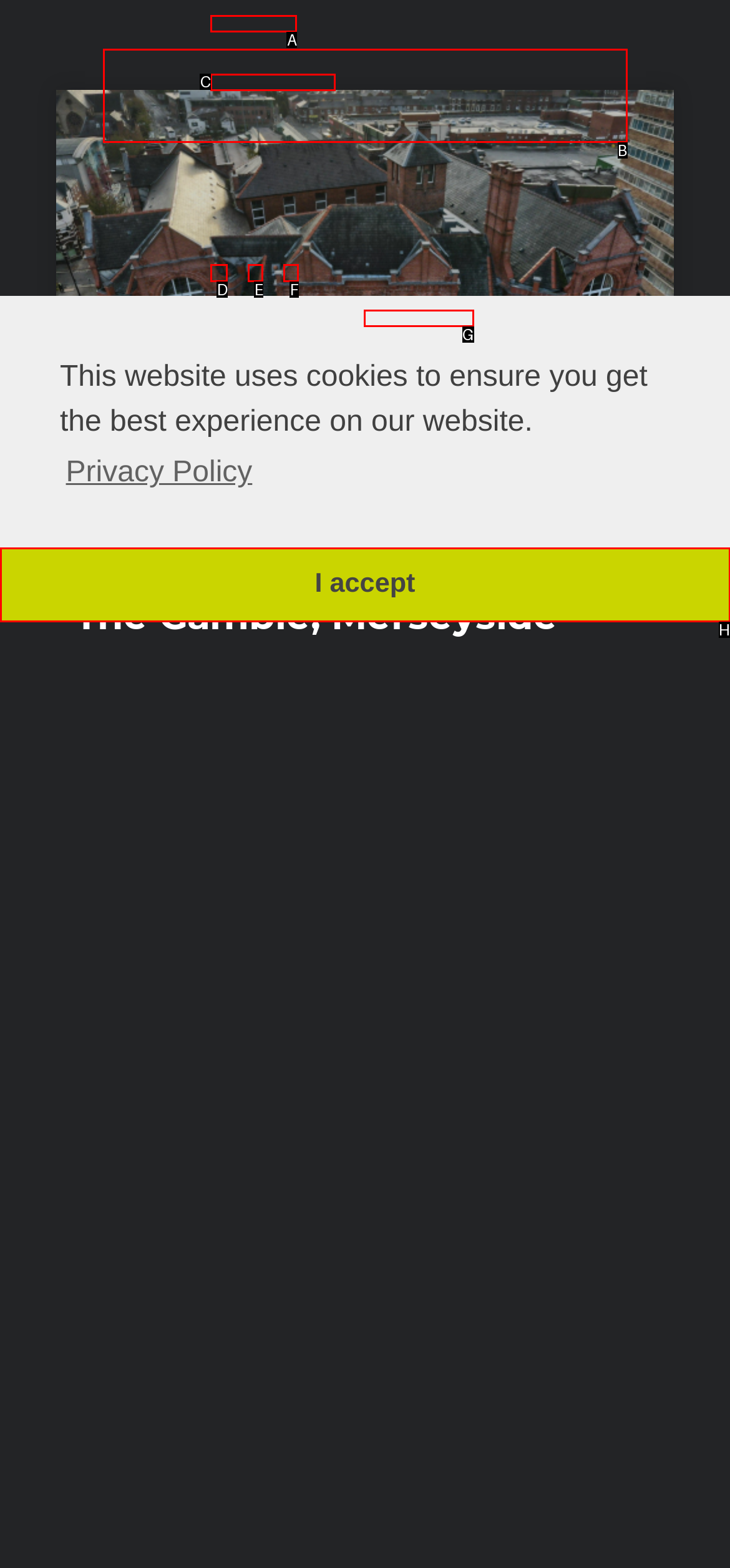Which HTML element matches the description: I accept?
Reply with the letter of the correct choice.

H